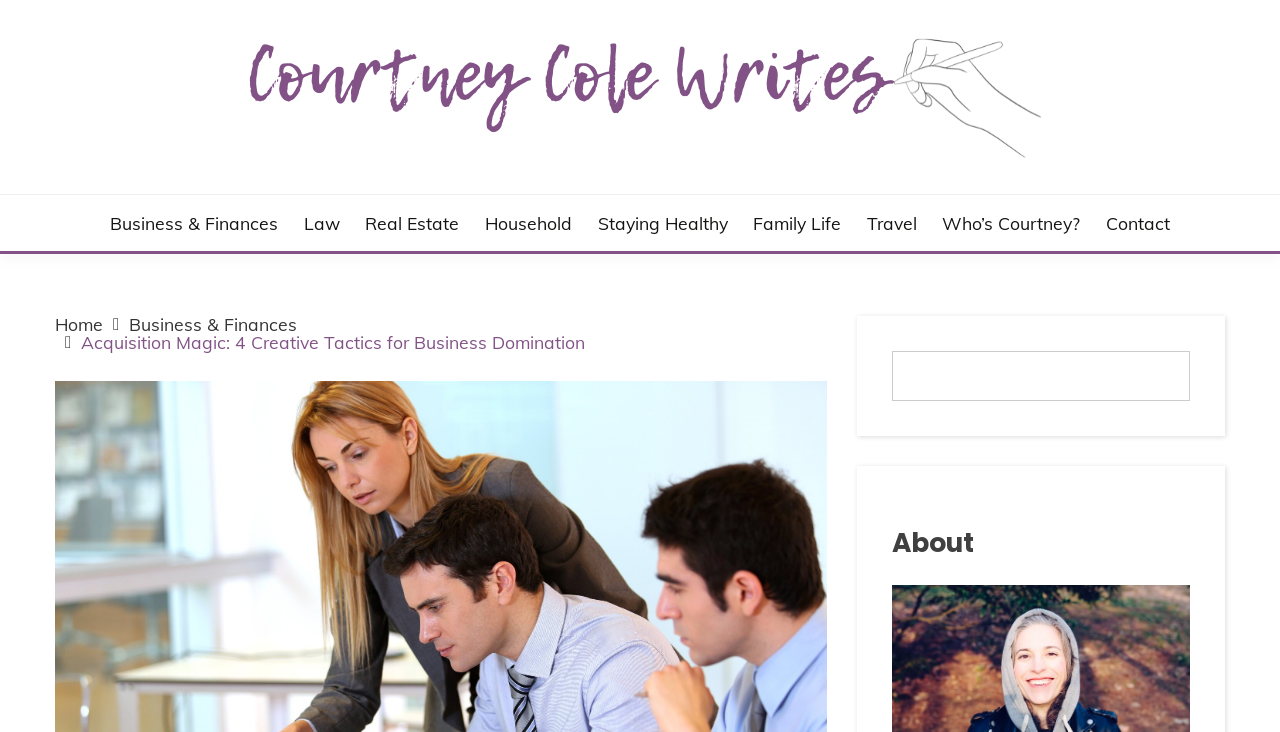What is the last item in the navigation breadcrumbs?
Examine the webpage screenshot and provide an in-depth answer to the question.

The navigation breadcrumbs are located below the top menu, and the last item is 'Acquisition Magic: 4 Creative Tactics for Business Domination', which is a link.